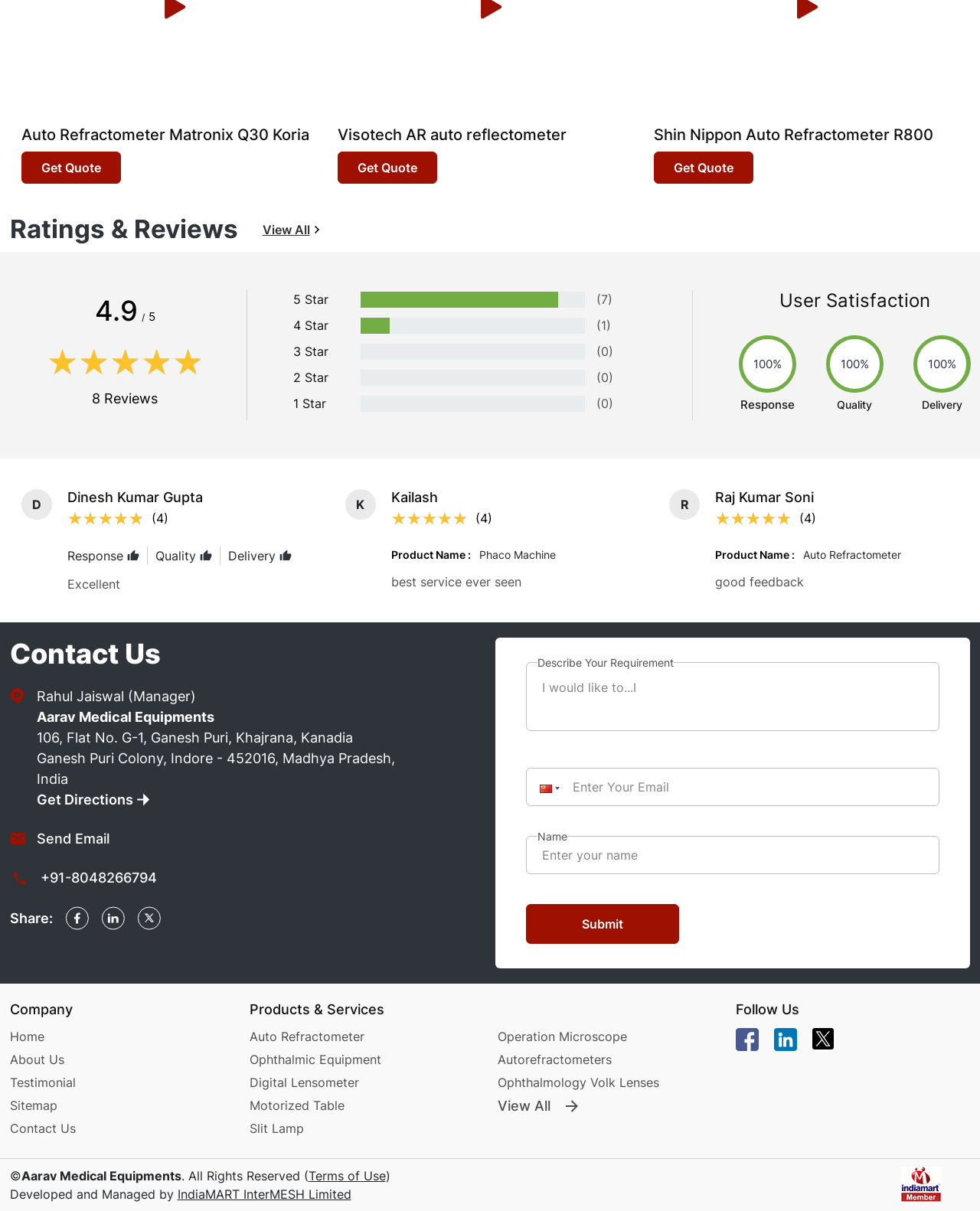Please determine the bounding box coordinates of the area that needs to be clicked to complete this task: 'Contact Rahul Jaiswal (Manager)'. The coordinates must be four float numbers between 0 and 1, formatted as [left, top, right, bottom].

[0.038, 0.568, 0.2, 0.582]